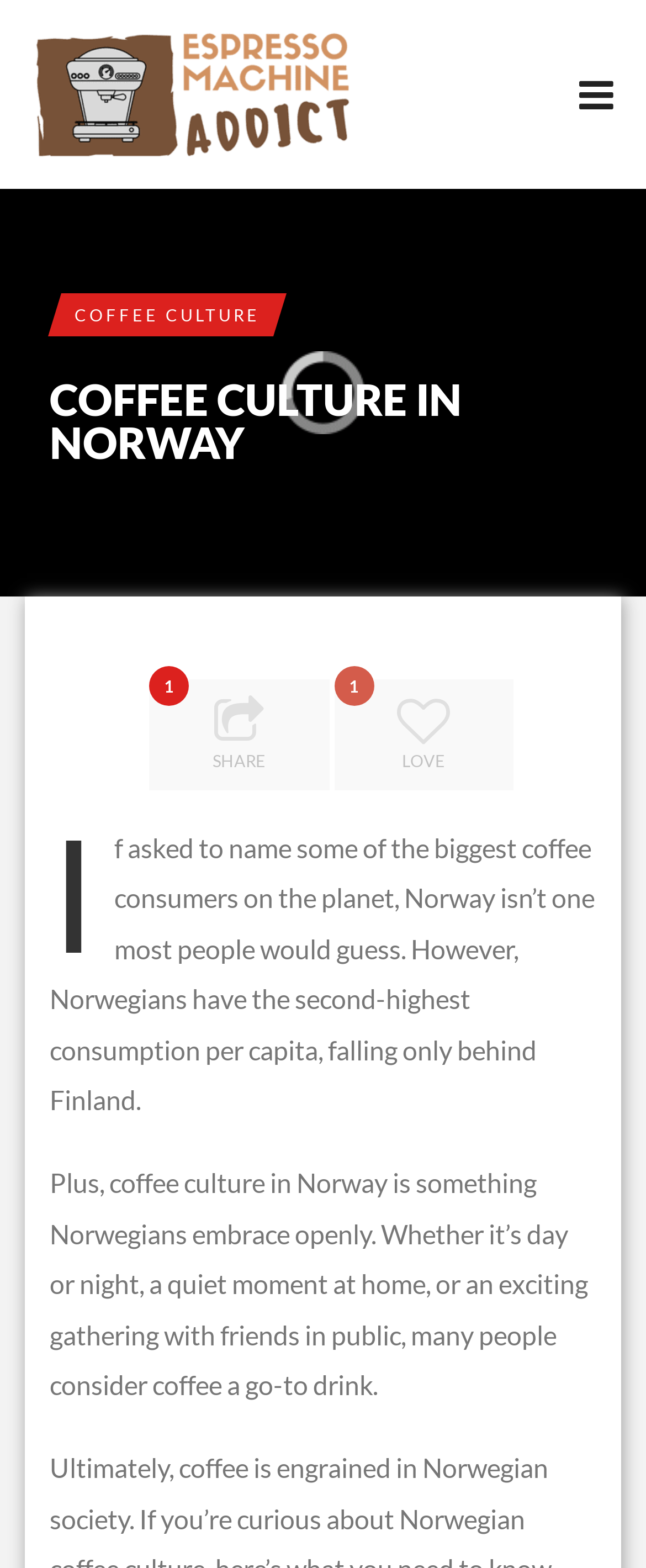What is the tone of the article about Norwegian coffee culture?
Please give a detailed and thorough answer to the question, covering all relevant points.

The text provides factual information about Norway's coffee consumption and cultural significance, without expressing a personal opinion or emotion. The tone is therefore informative, aiming to educate readers about the topic.